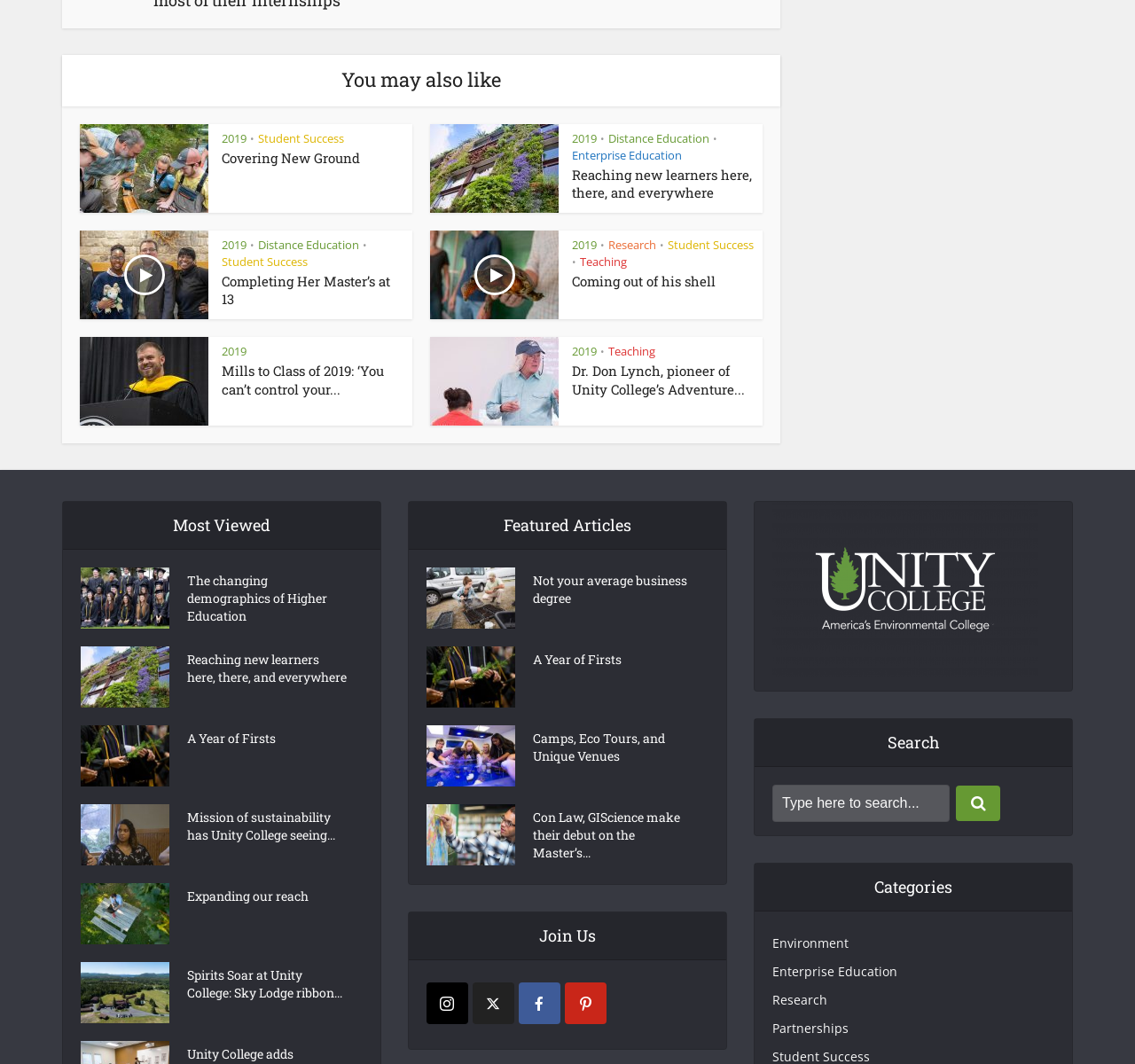Identify the bounding box coordinates of the region that needs to be clicked to carry out this instruction: "Visit Home page". Provide these coordinates as four float numbers ranging from 0 to 1, i.e., [left, top, right, bottom].

None